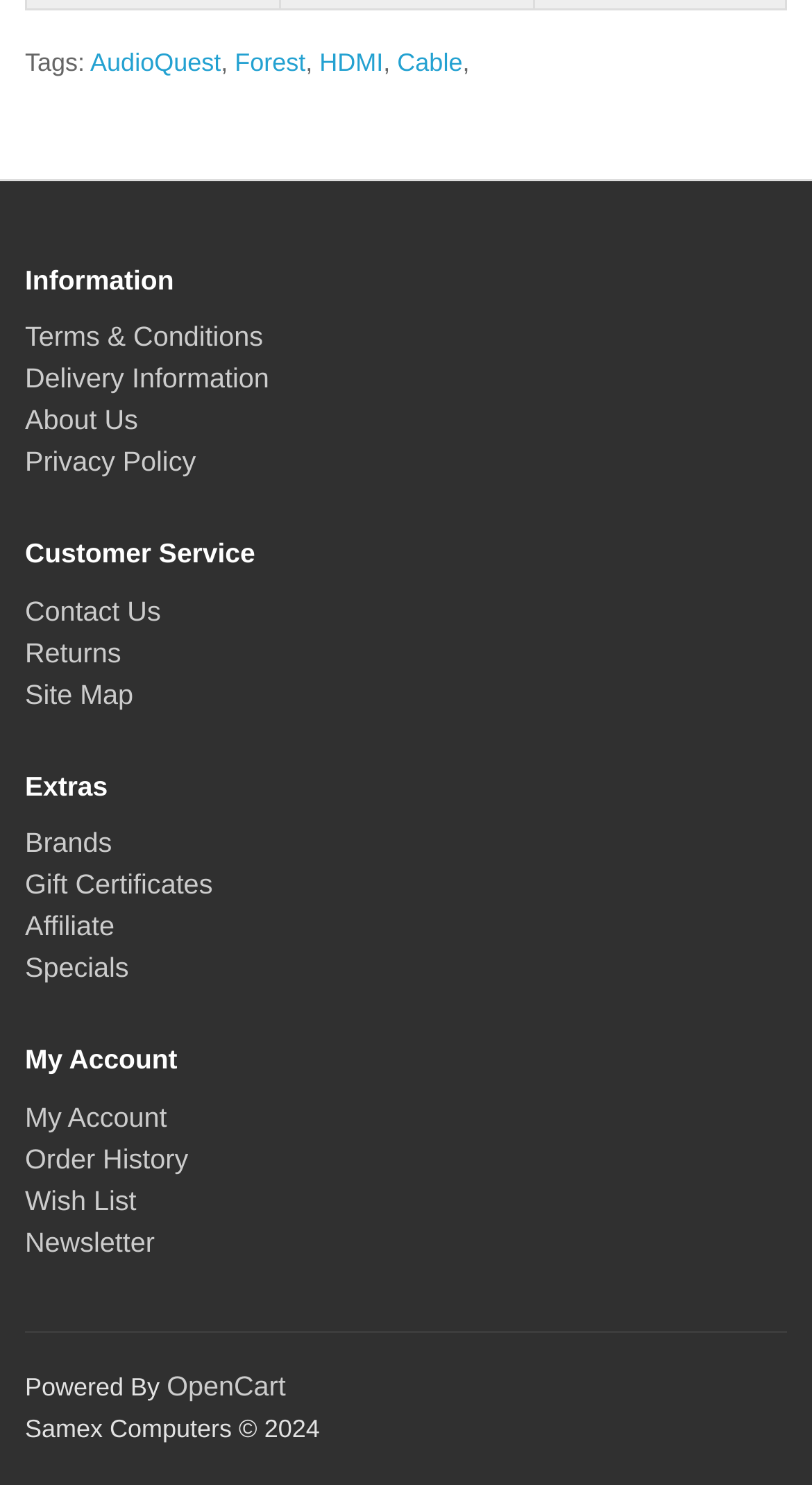Provide your answer to the question using just one word or phrase: What is the copyright year of Samex Computers?

2024